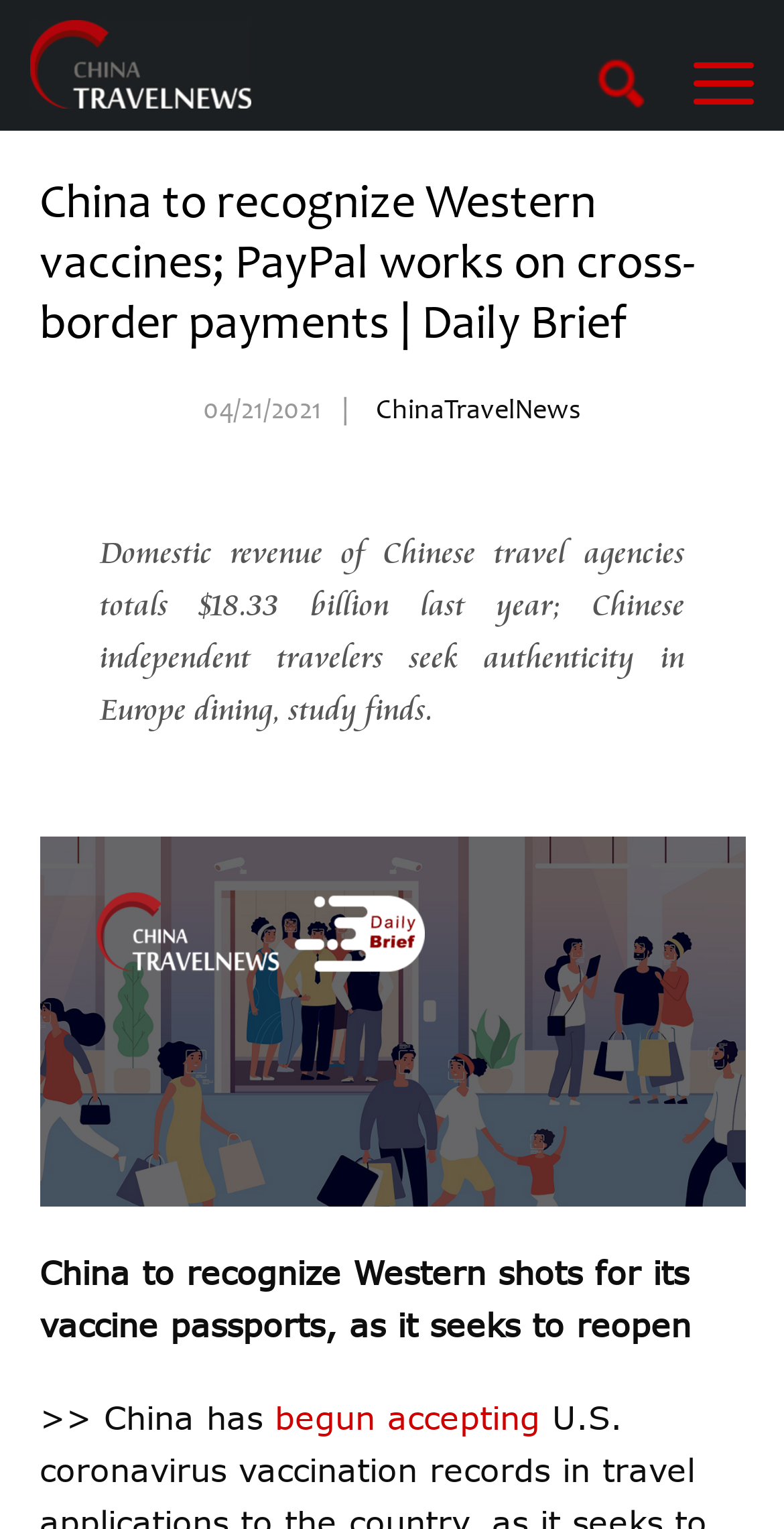Refer to the image and provide an in-depth answer to the question: 
What is China recognizing for its vaccine passports?

I found the answer by reading the static text element that contains the sentence 'China to recognize Western shots for its vaccine passports, as it seeks to reopen'.